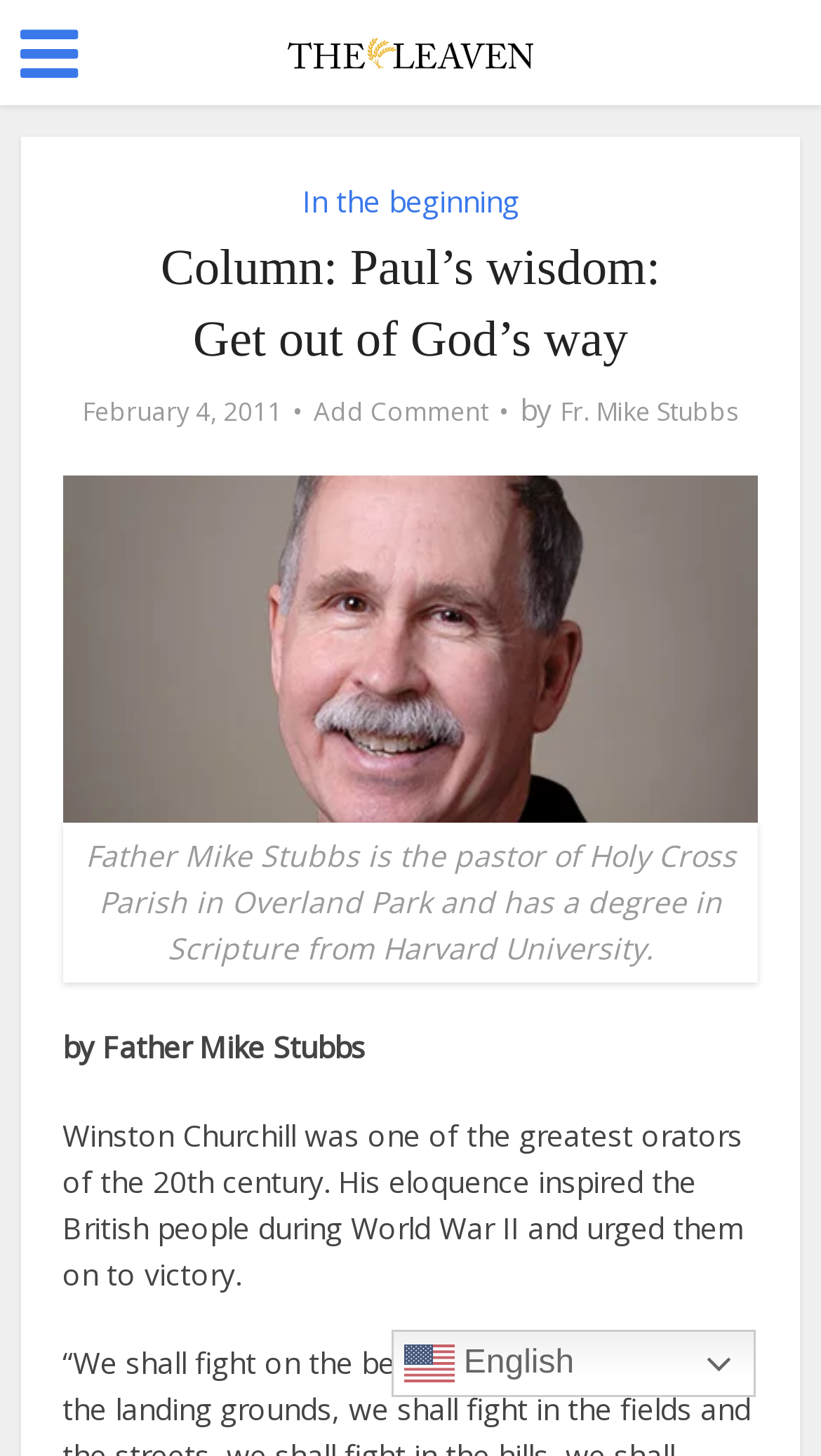What is the language of this webpage?
Give a one-word or short phrase answer based on the image.

English